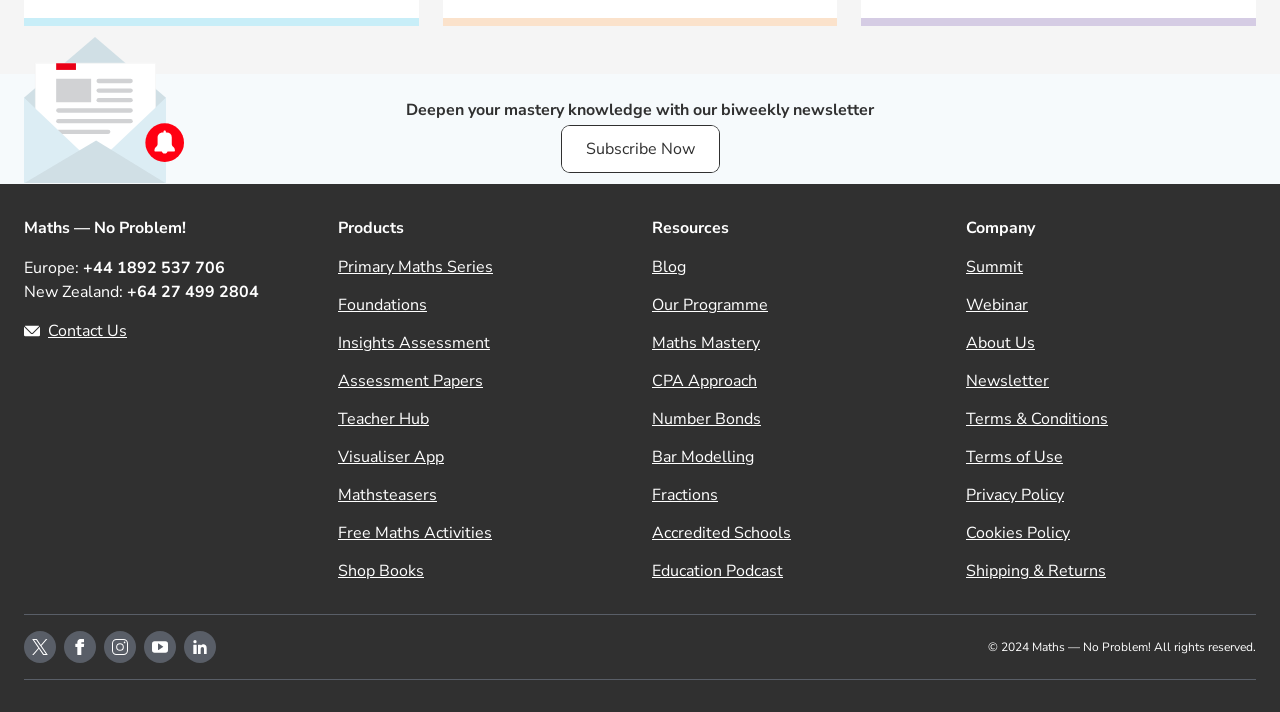Refer to the image and provide an in-depth answer to the question: 
What is the name of the app mentioned on the webpage?

The name of the app can be found in the link element with the text 'Visualiser App' which is located in the 'Products' section of the webpage.